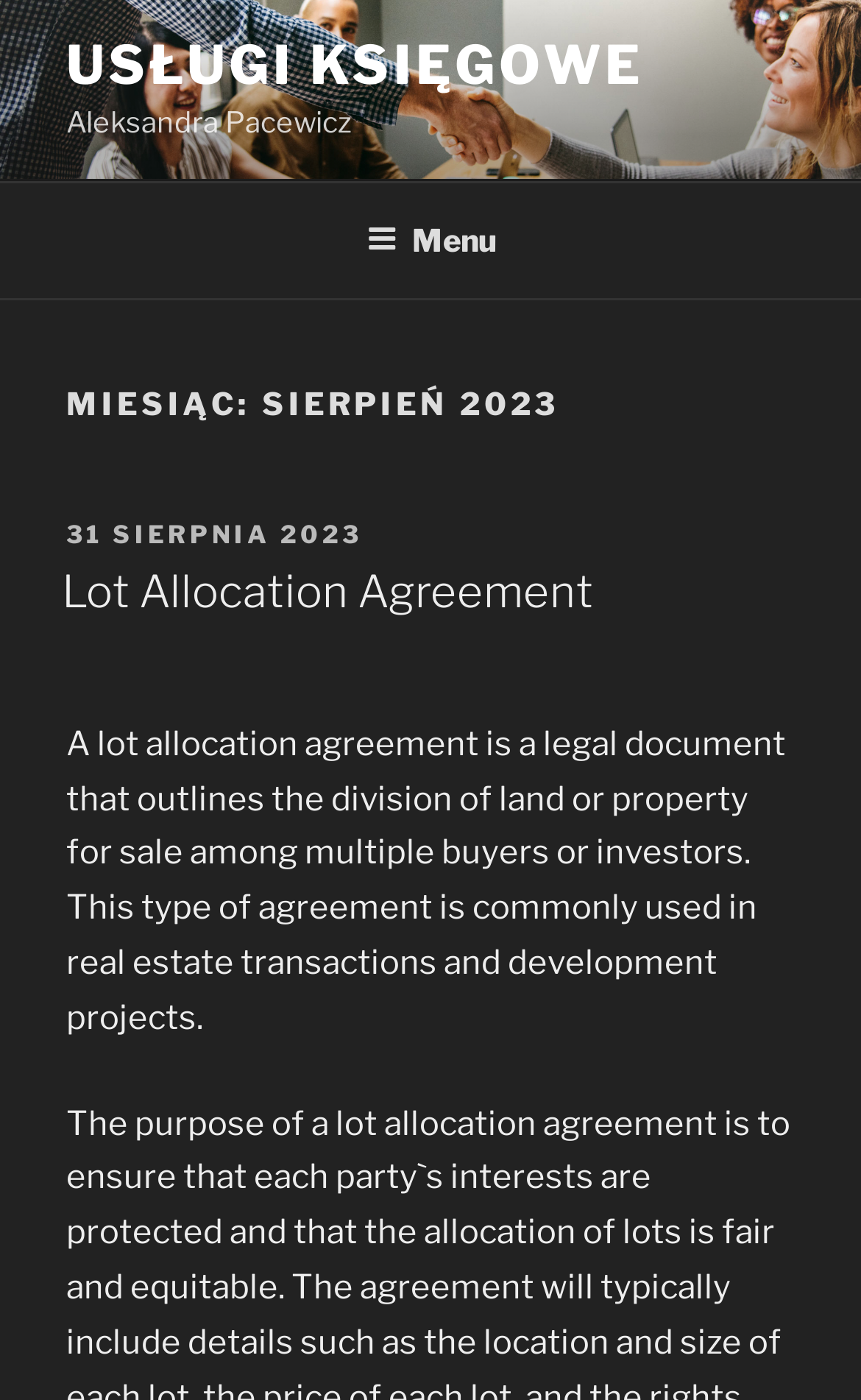What is the topic of the latest article?
Kindly answer the question with as much detail as you can.

The topic of the latest article is mentioned in the heading element 'Lot Allocation Agreement' which is located below the heading 'MIESIĄC: SIERPIEŃ 2023'.